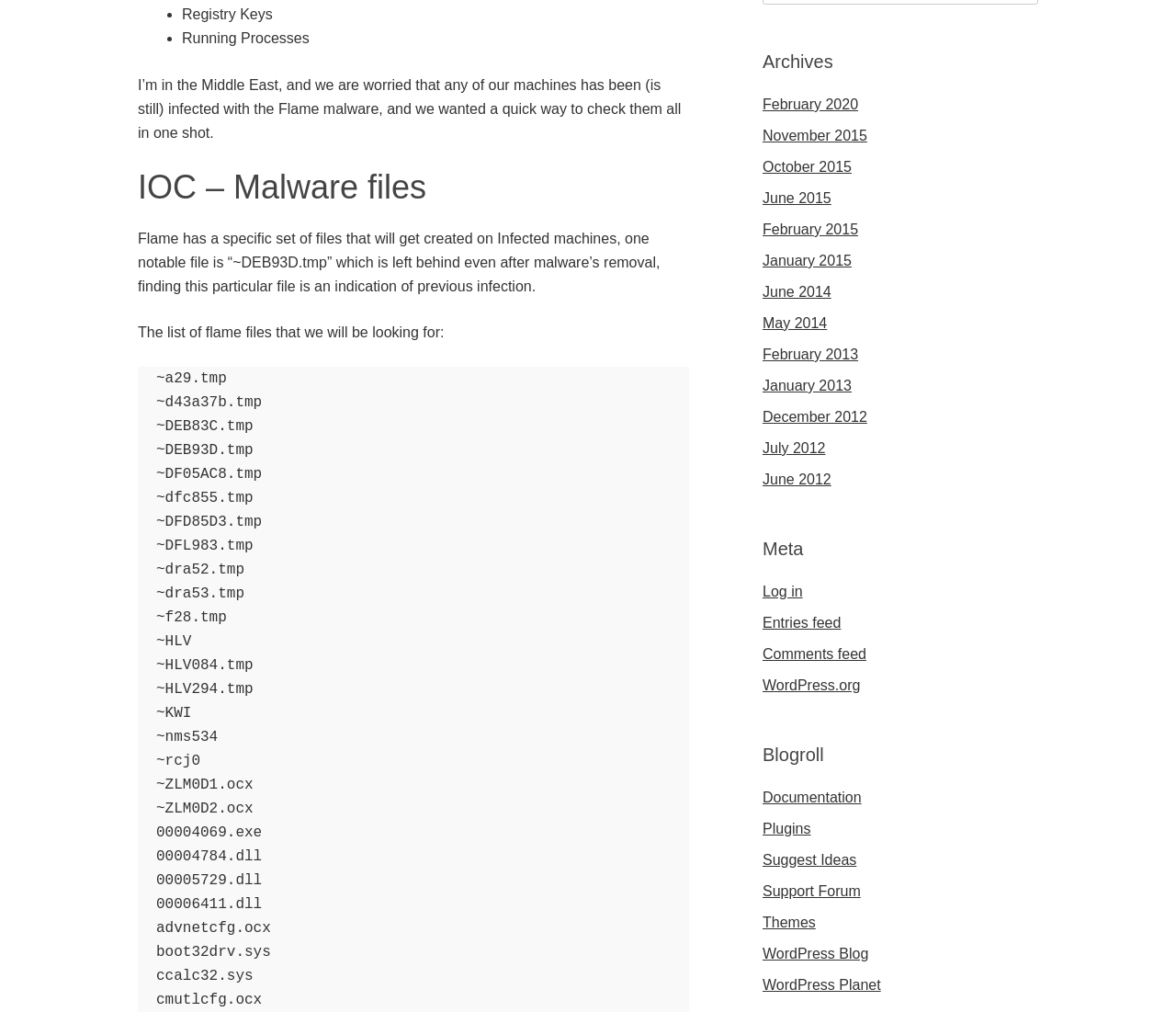Determine the coordinates of the bounding box for the clickable area needed to execute this instruction: "Click on 'February 2020'".

[0.648, 0.095, 0.73, 0.111]